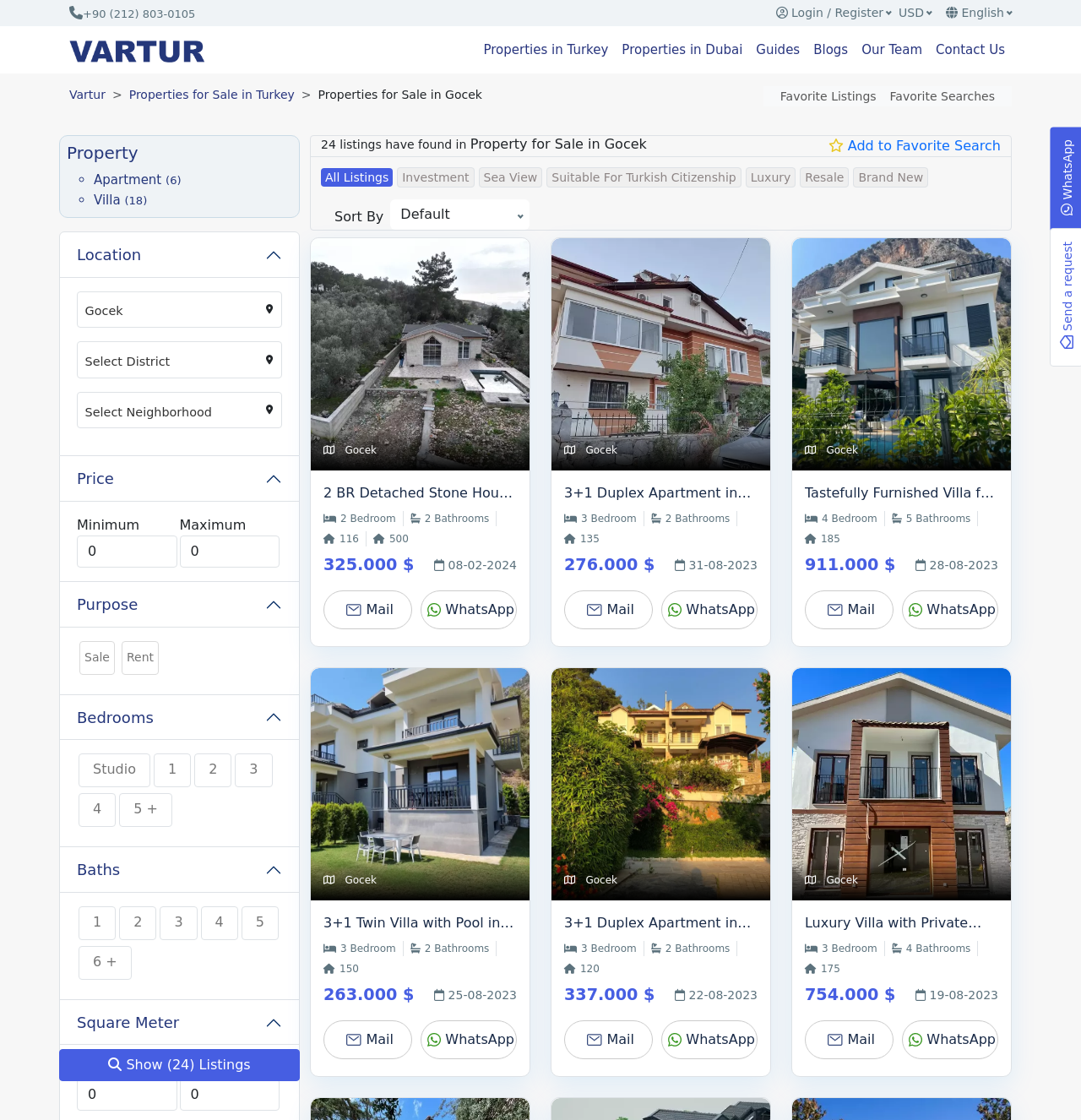What is the minimum price range for property search?
Please provide a comprehensive answer to the question based on the webpage screenshot.

Based on the webpage, there is no minimum price range specified for property search, as the minimum price field is empty.